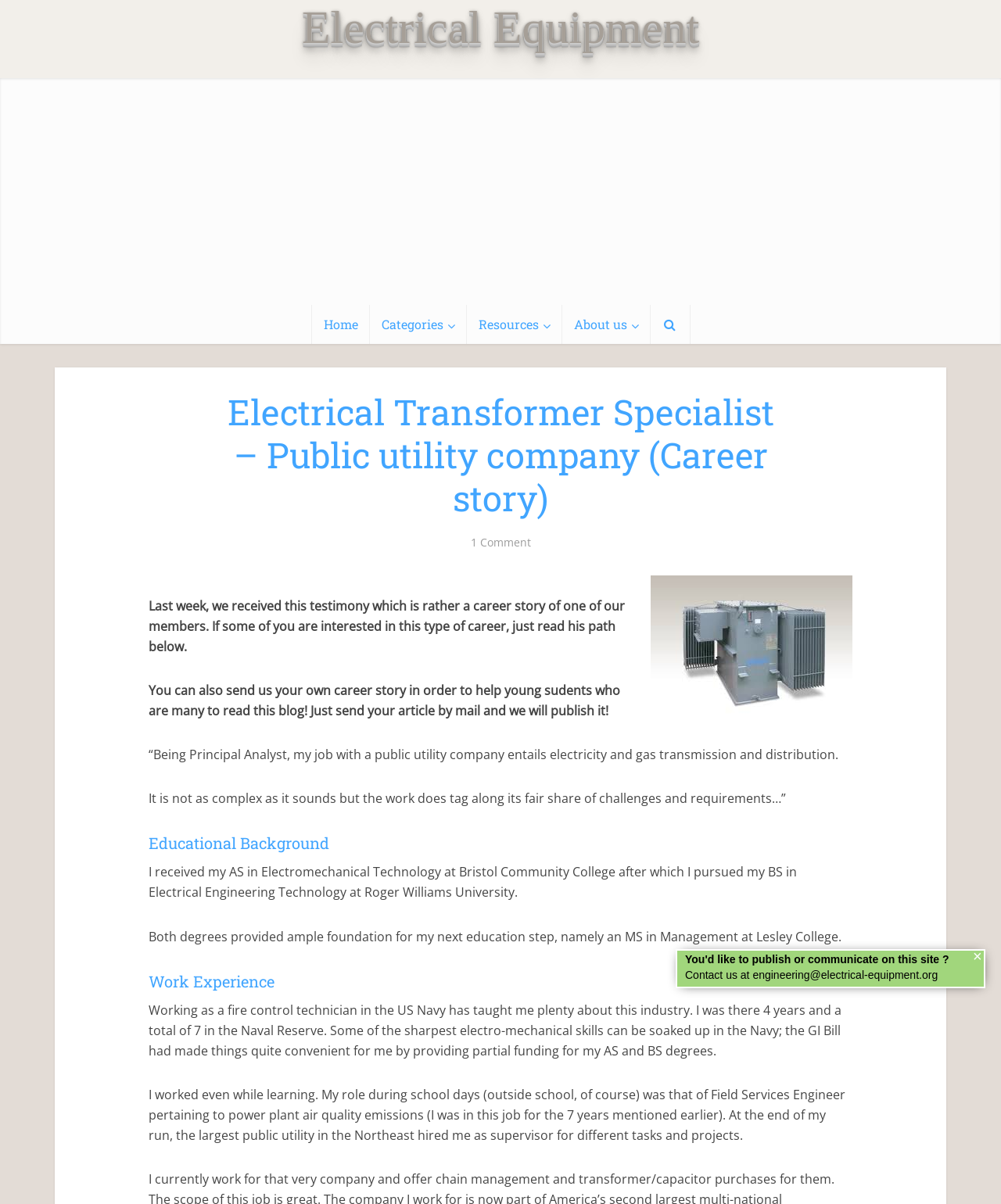Determine the bounding box for the described UI element: "Alice Leroy".

None